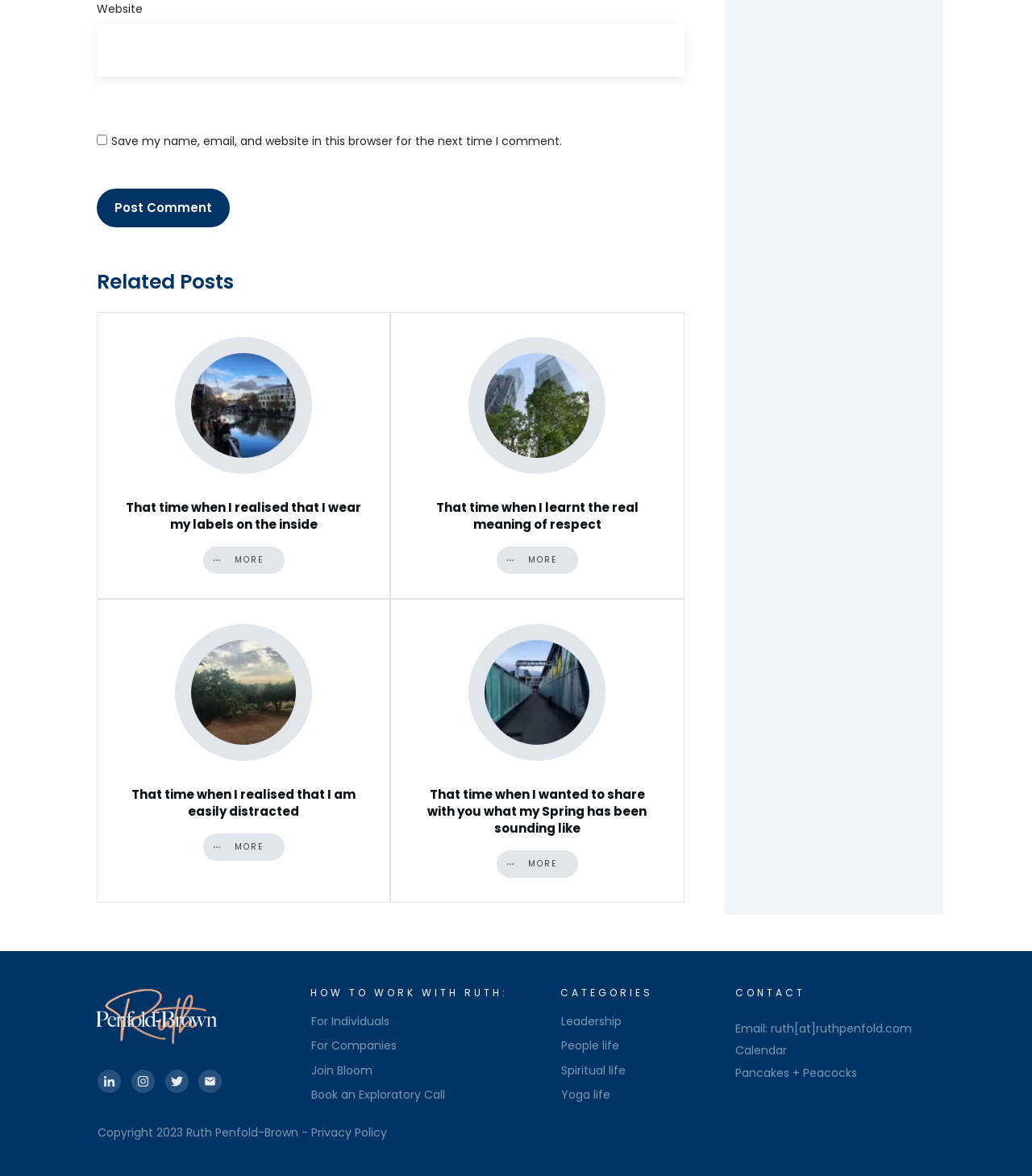Locate the bounding box coordinates of the element I should click to achieve the following instruction: "Contact Ruth via email".

[0.747, 0.868, 0.884, 0.882]